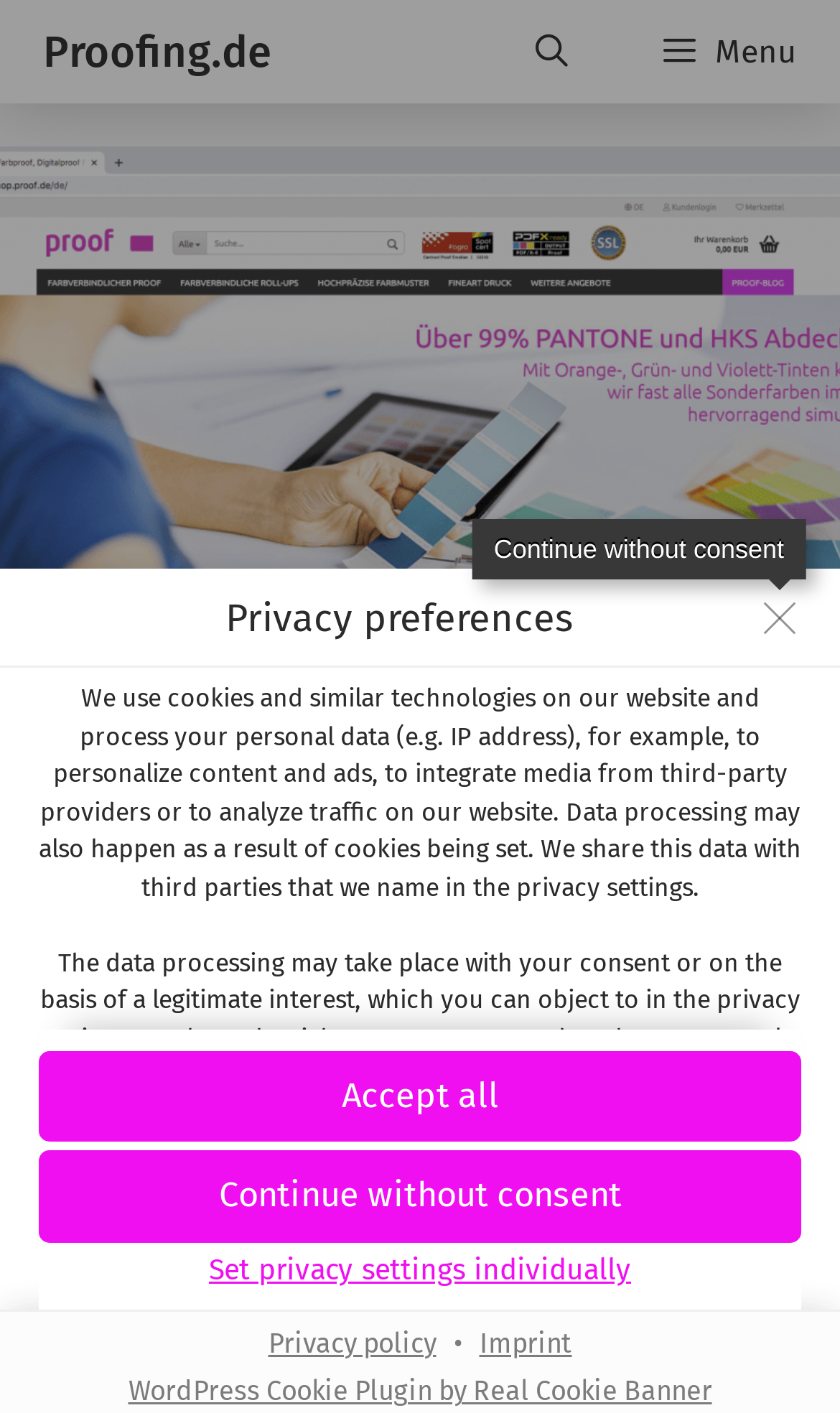What type of data is processed on the website?
Based on the image, provide a one-word or brief-phrase response.

Personal data